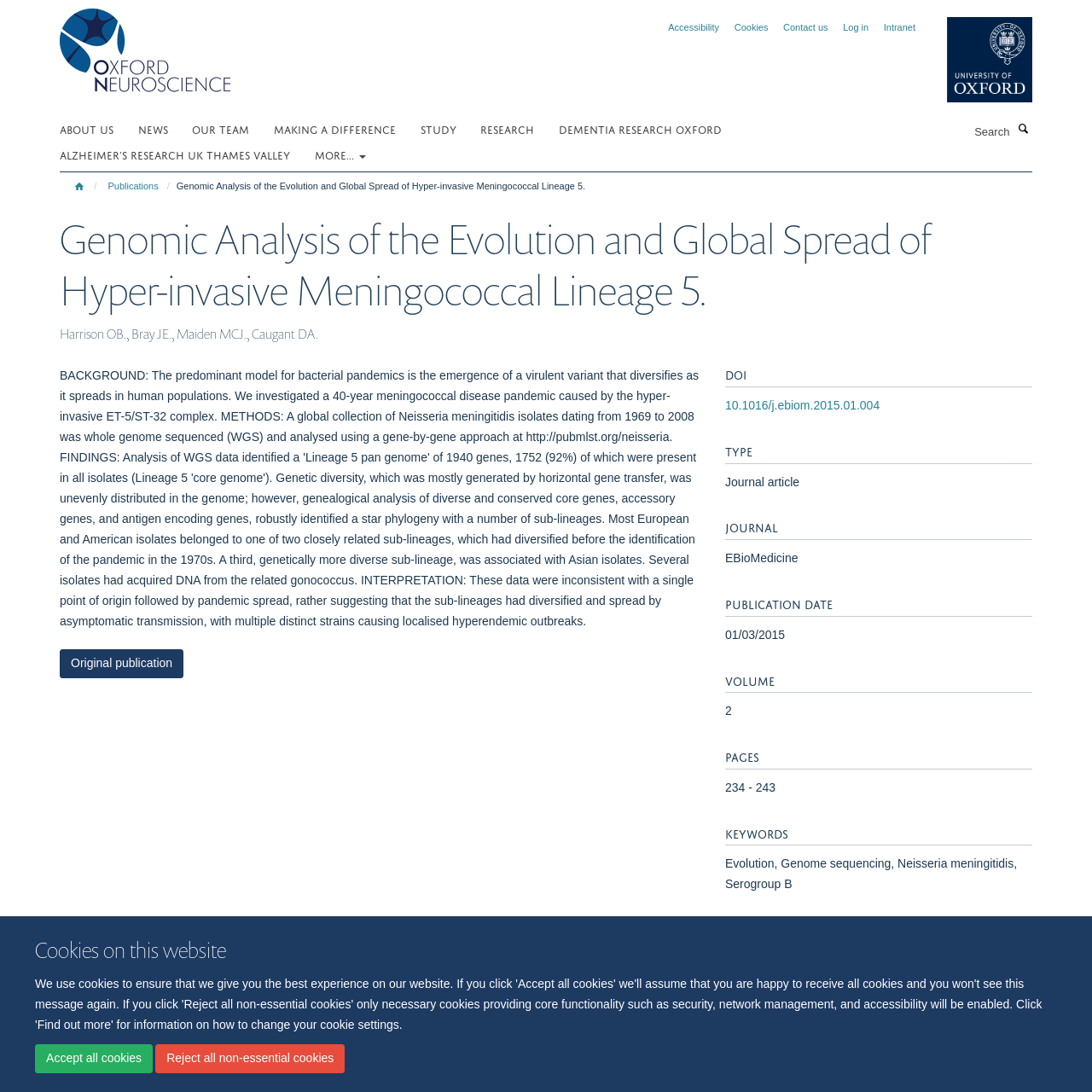Please reply to the following question using a single word or phrase: 
What is the type of publication?

Journal article